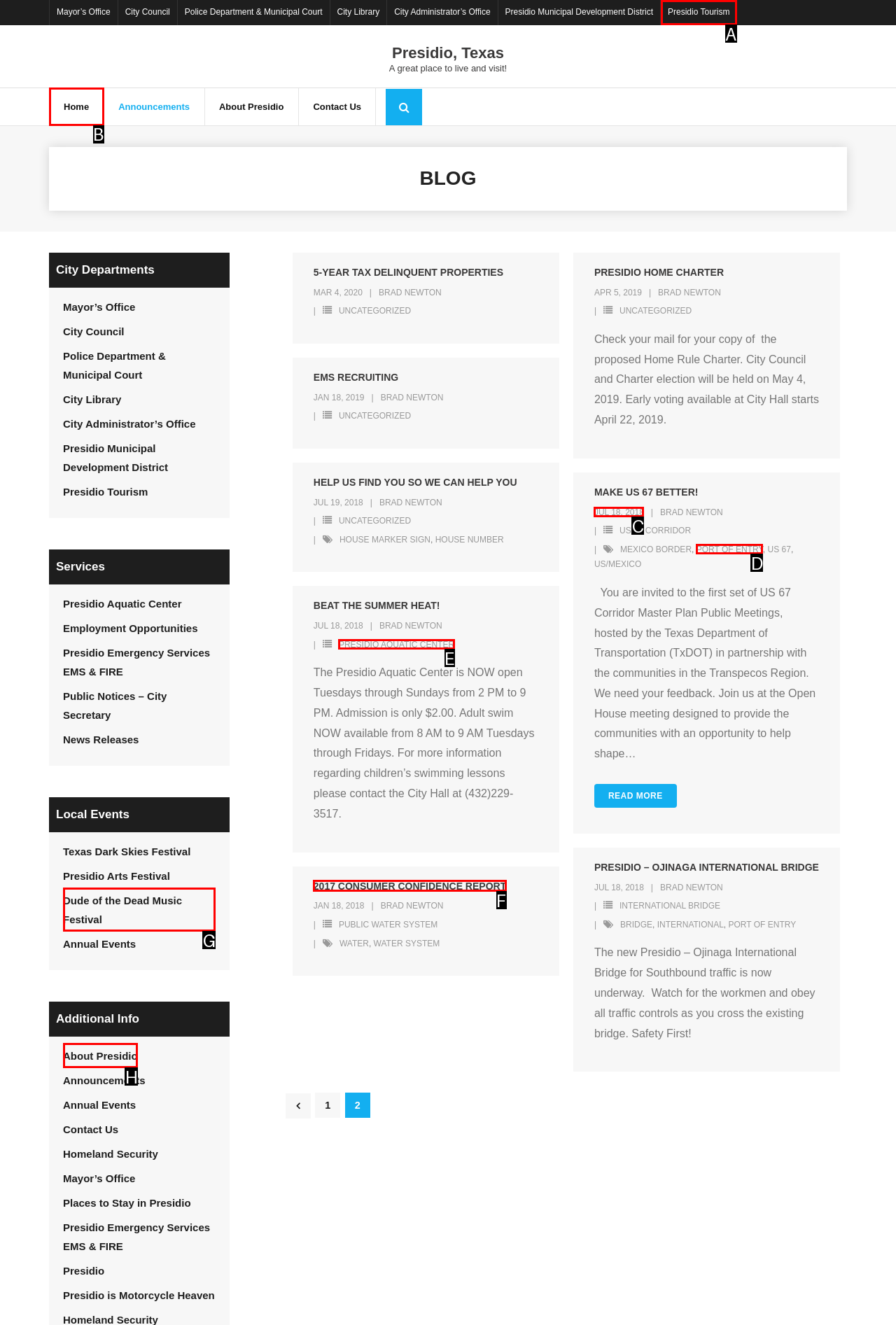Match the HTML element to the description: About Presidio. Answer with the letter of the correct option from the provided choices.

H